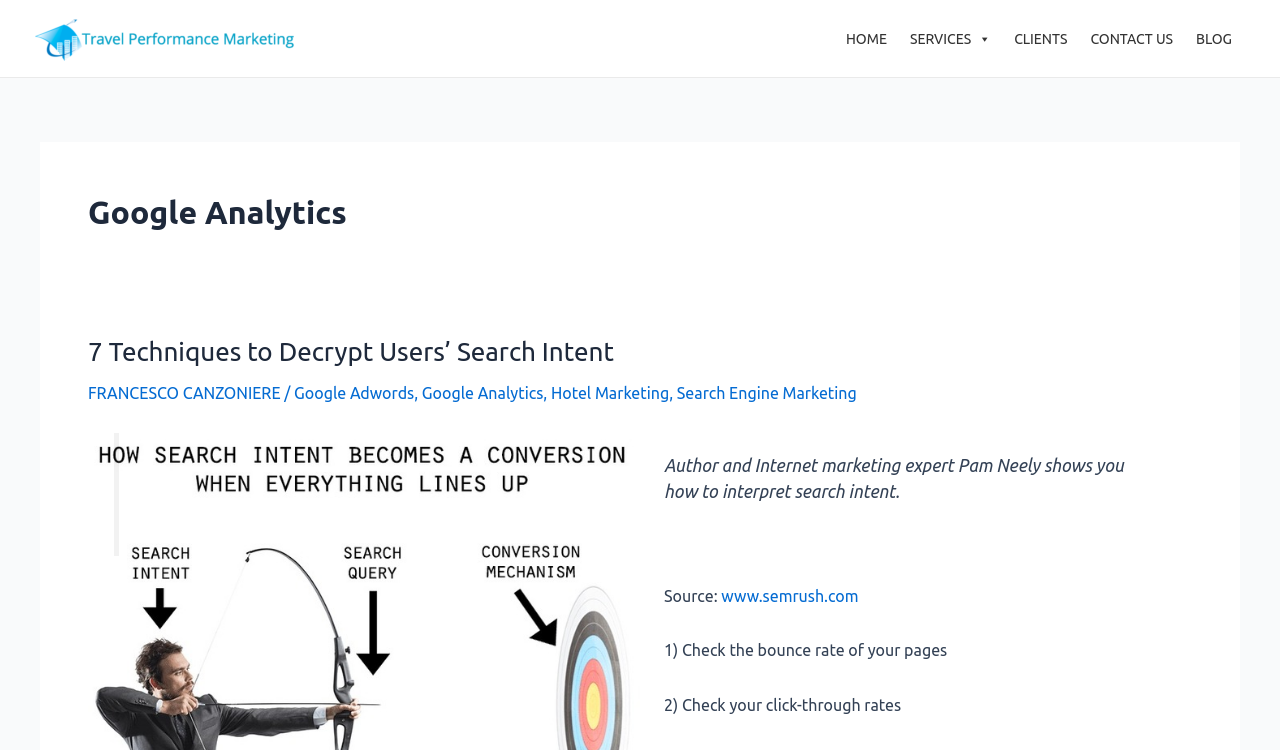Reply to the question below using a single word or brief phrase:
What is the first menu item?

HOME